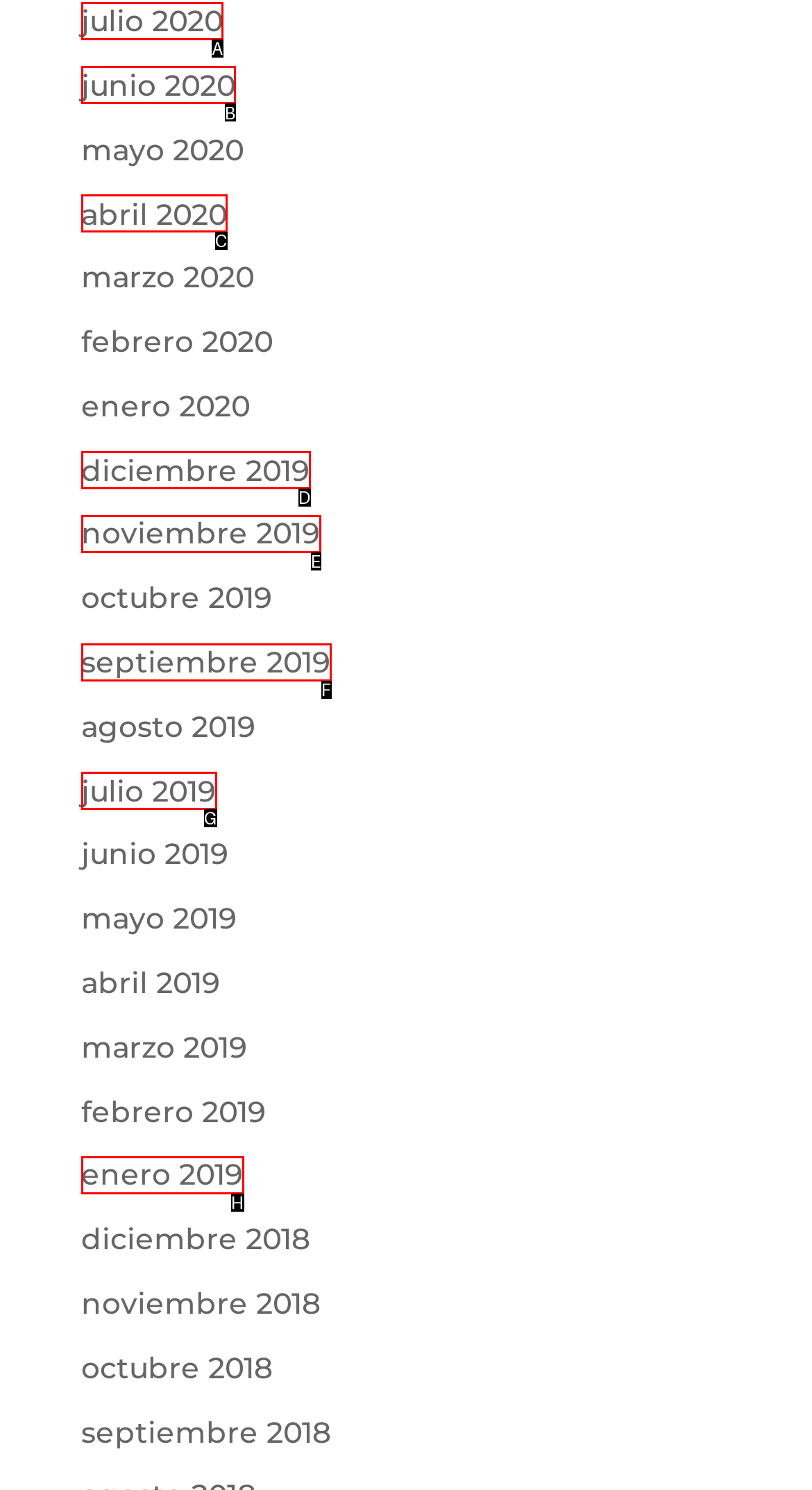Determine which HTML element to click to execute the following task: view septiembre 2019 Answer with the letter of the selected option.

F